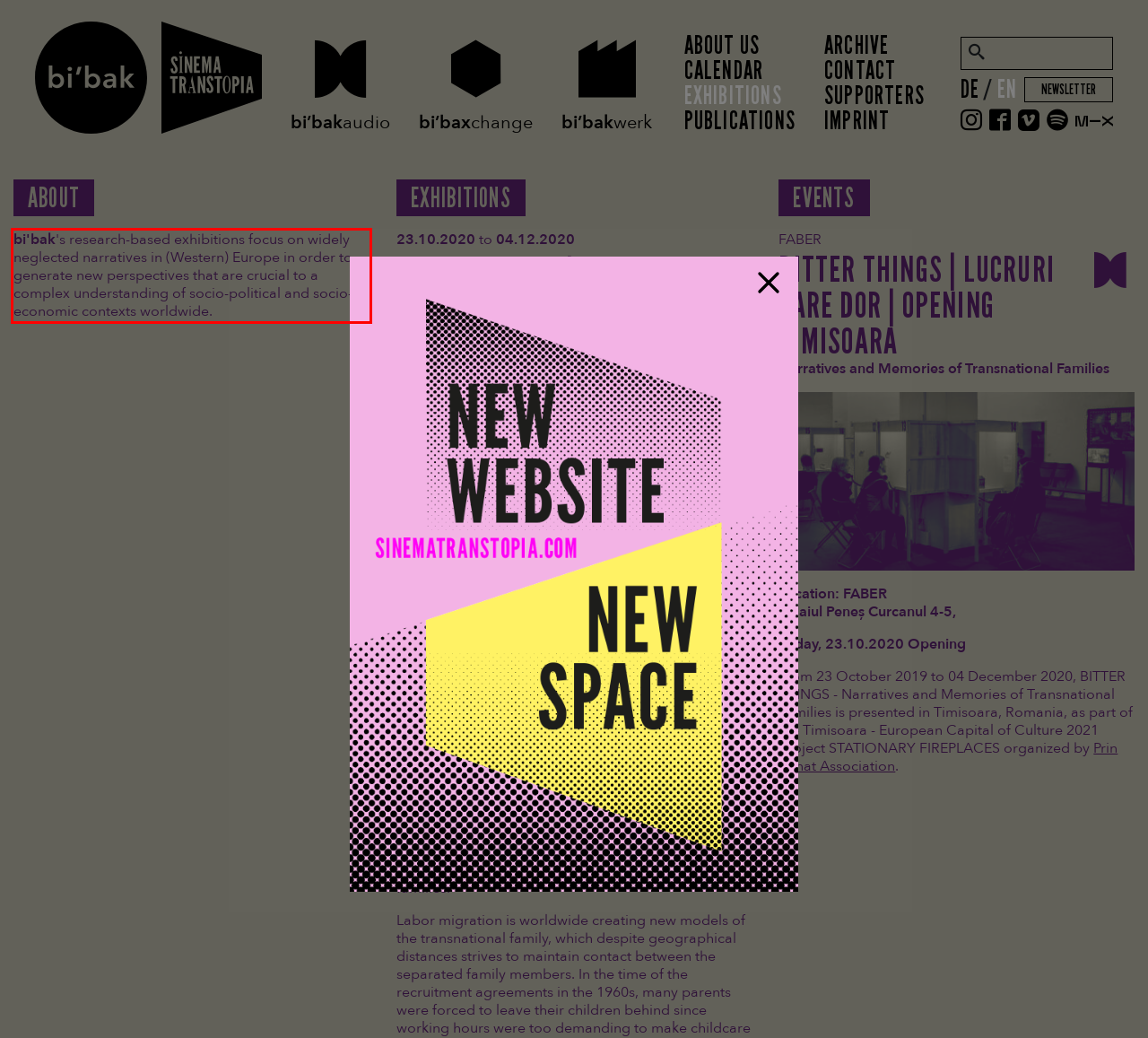In the screenshot of the webpage, find the red bounding box and perform OCR to obtain the text content restricted within this red bounding box.

bi'bak's research-based exhibitions focus on widely neglected narratives in (Western) Europe in order to generate new perspectives that are crucial to a complex understanding of socio-political and socio-economic contexts worldwide.